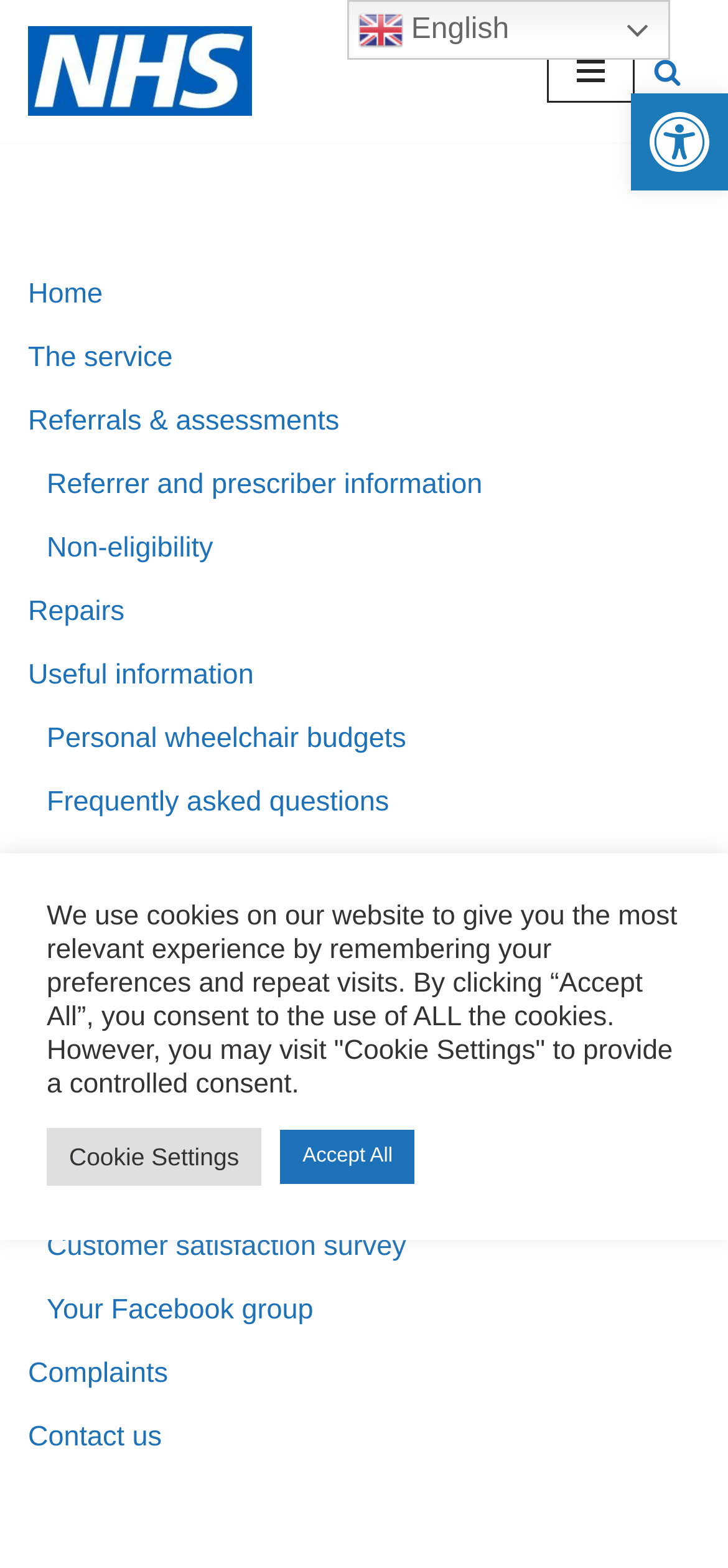What is the purpose of the 'Cookie Settings' button?
Please provide a comprehensive answer based on the details in the screenshot.

The 'Cookie Settings' button is located below the static text that explains the use of cookies on the website. The button allows users to provide controlled consent for the use of cookies, as stated in the static text.